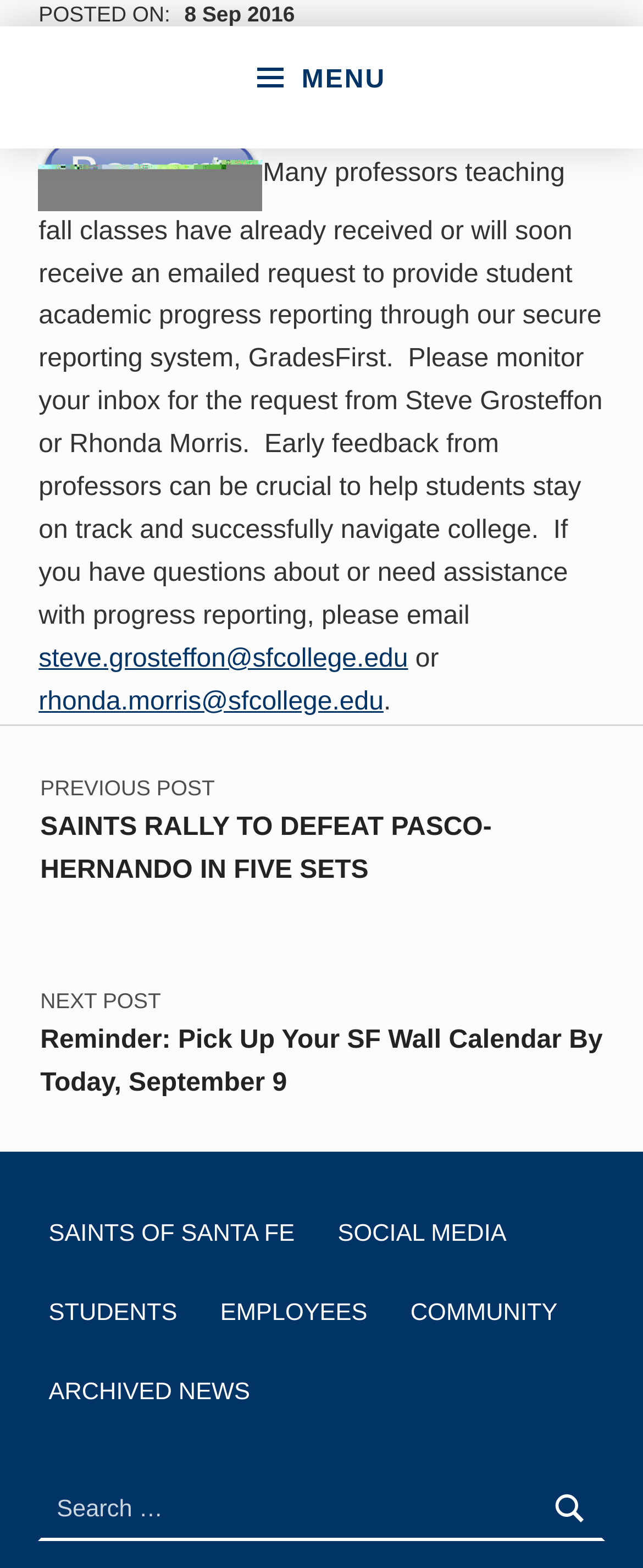What is the category of the news post?
Observe the image and answer the question with a one-word or short phrase response.

All News